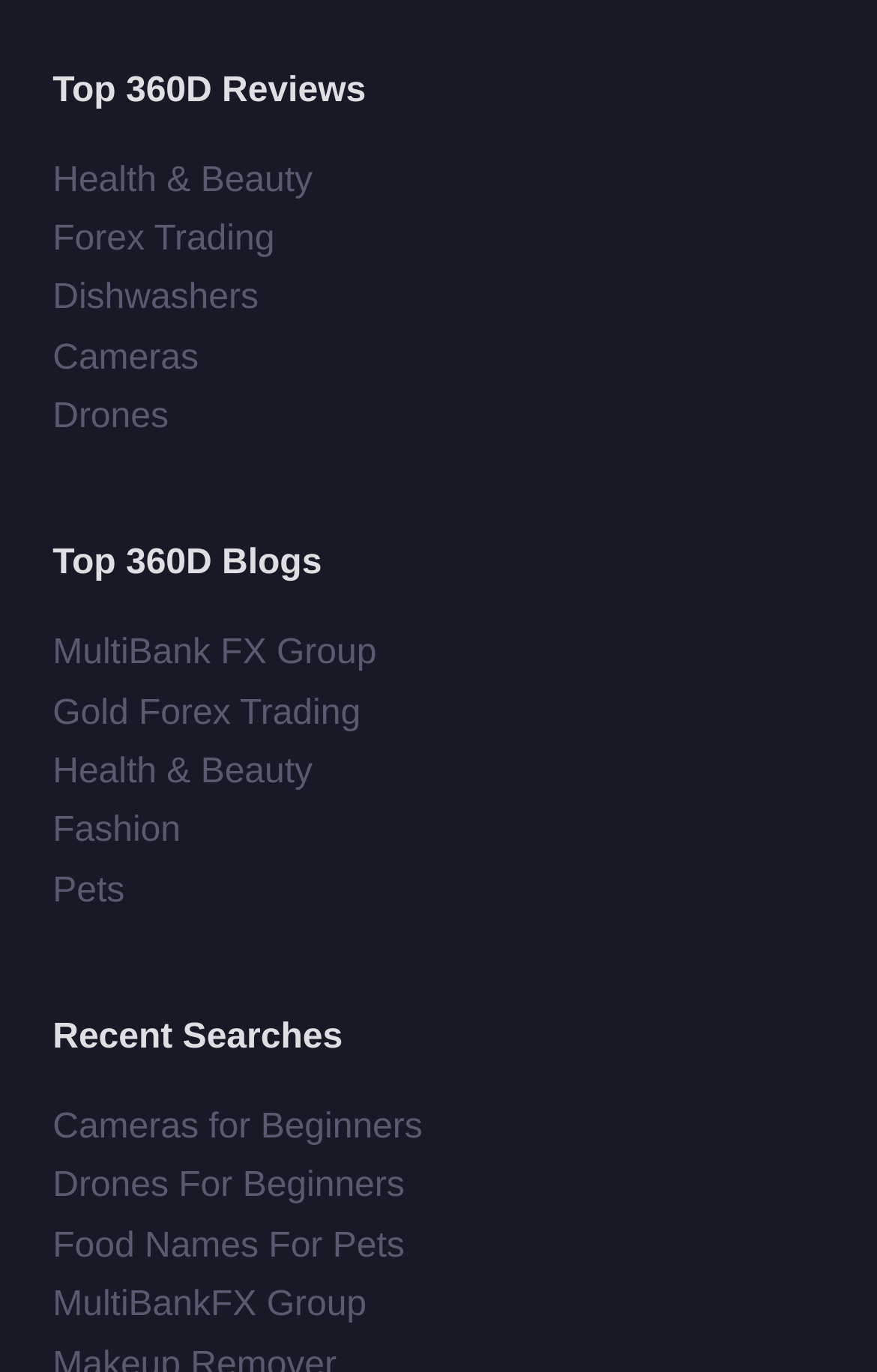How many recent searches are listed on the webpage?
Kindly offer a comprehensive and detailed response to the question.

I counted the number of links under the 'Recent Searches' heading, which are 'Cameras for Beginners', 'Drones For Beginners', 'Food Names For Pets', and 'MultiBankFX Group', and found that there are 4 recent searches listed.